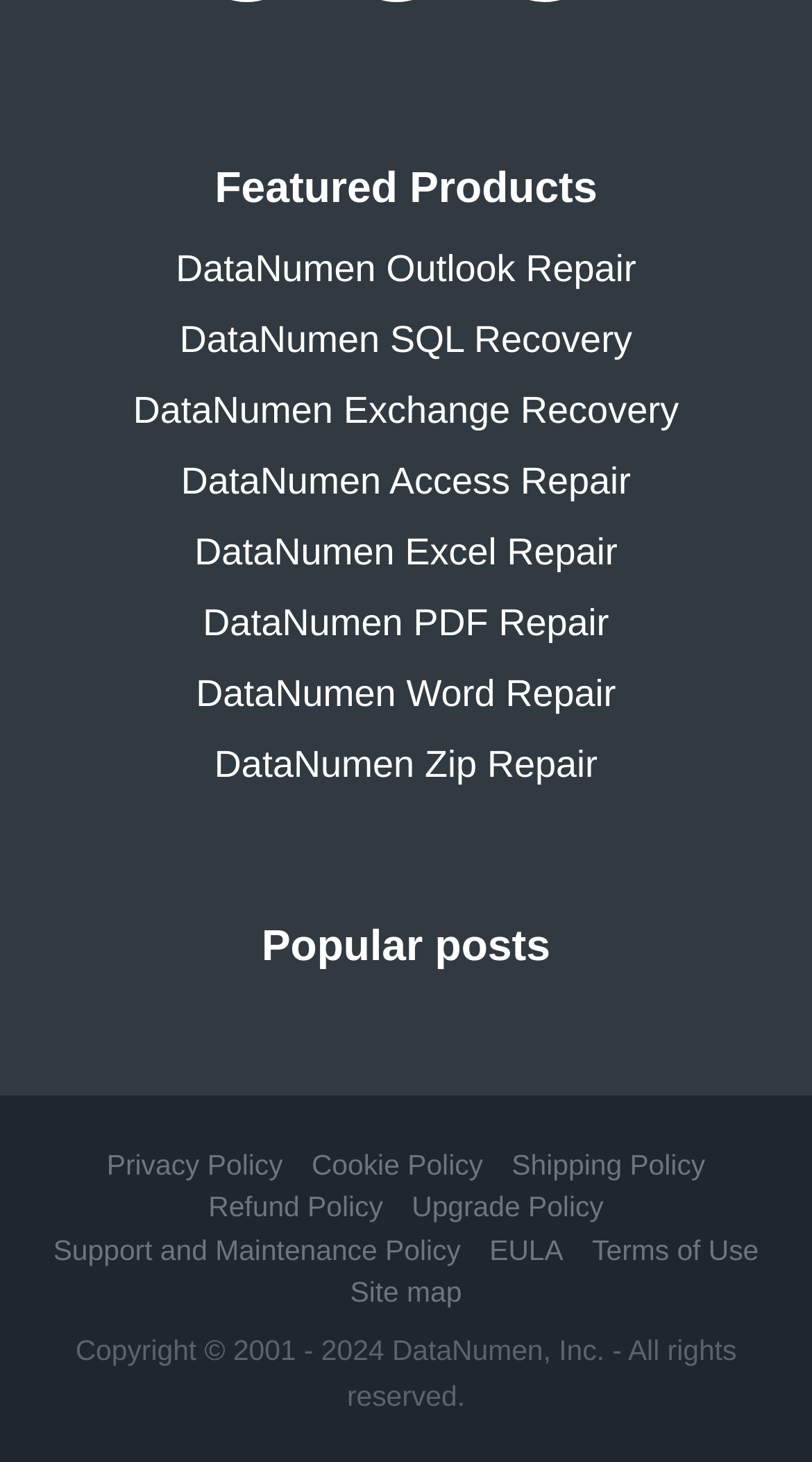What is the last policy link listed?
Provide a fully detailed and comprehensive answer to the question.

I looked at the list of policy links under the 'Popular posts' section and found that the last one is 'Site map'.